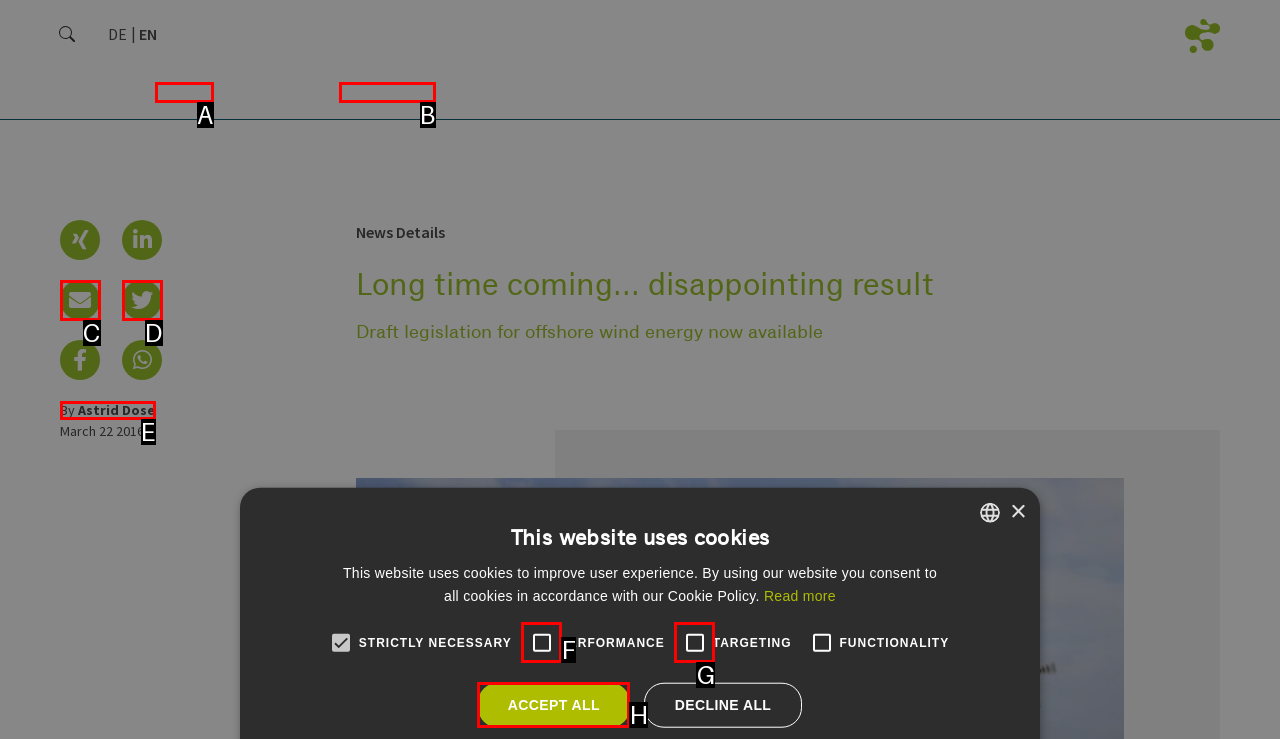Identify the option that corresponds to the description: by Astrid Dose. Provide only the letter of the option directly.

E